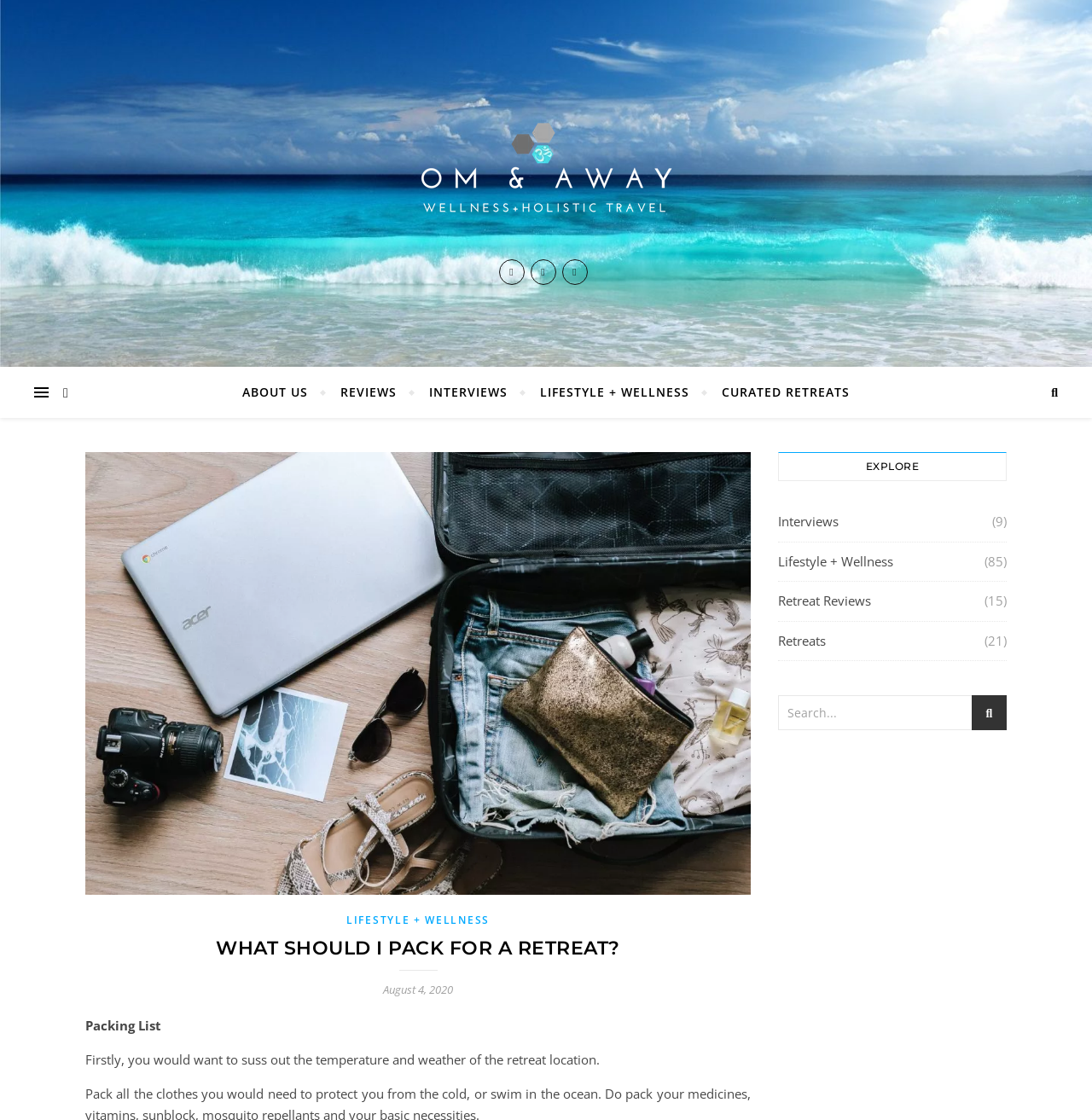Pinpoint the bounding box coordinates of the element that must be clicked to accomplish the following instruction: "read LIFESTYLE + WELLNESS". The coordinates should be in the format of four float numbers between 0 and 1, i.e., [left, top, right, bottom].

[0.481, 0.327, 0.645, 0.373]